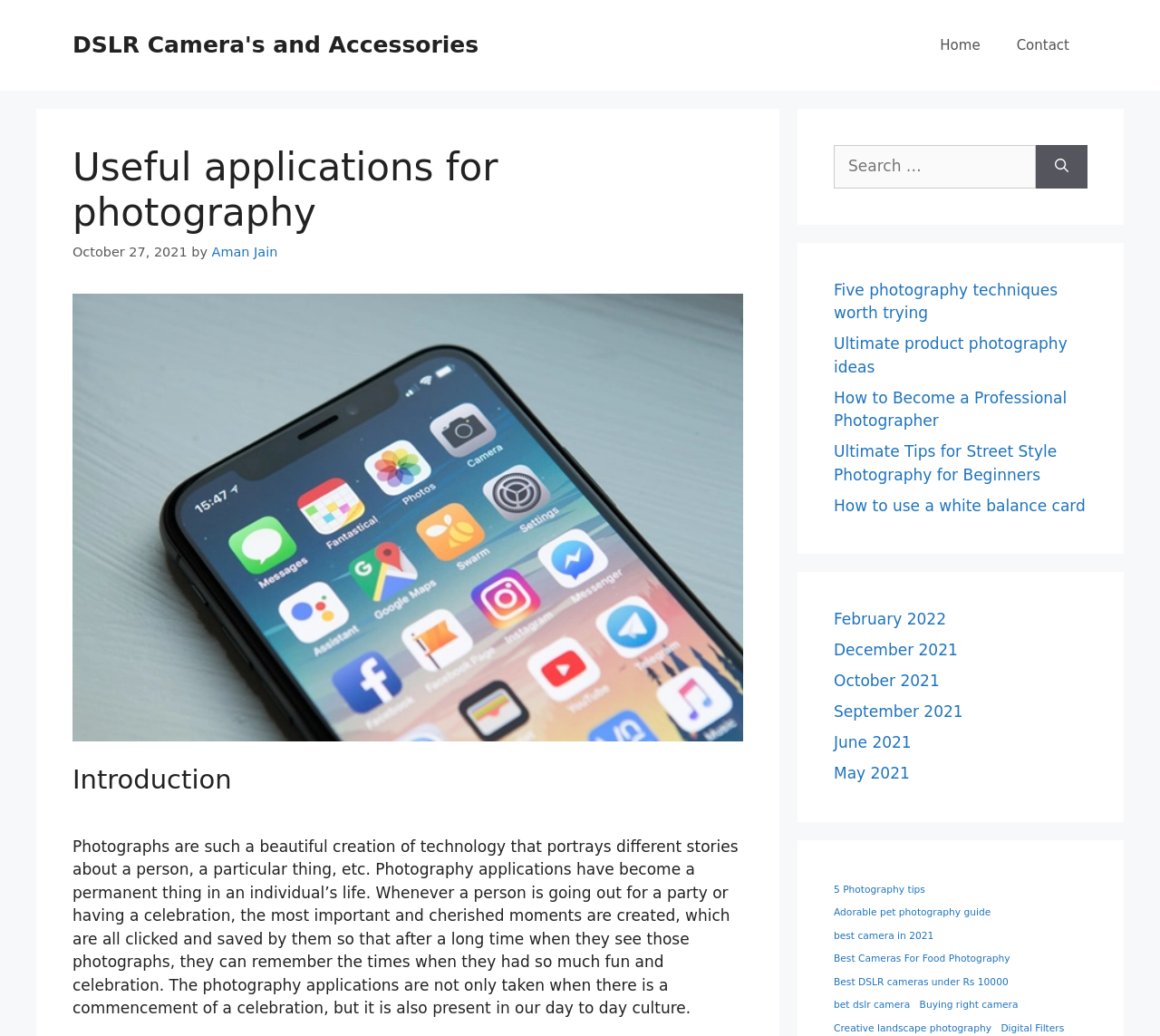What is the purpose of the search box?
Provide a one-word or short-phrase answer based on the image.

To search for content